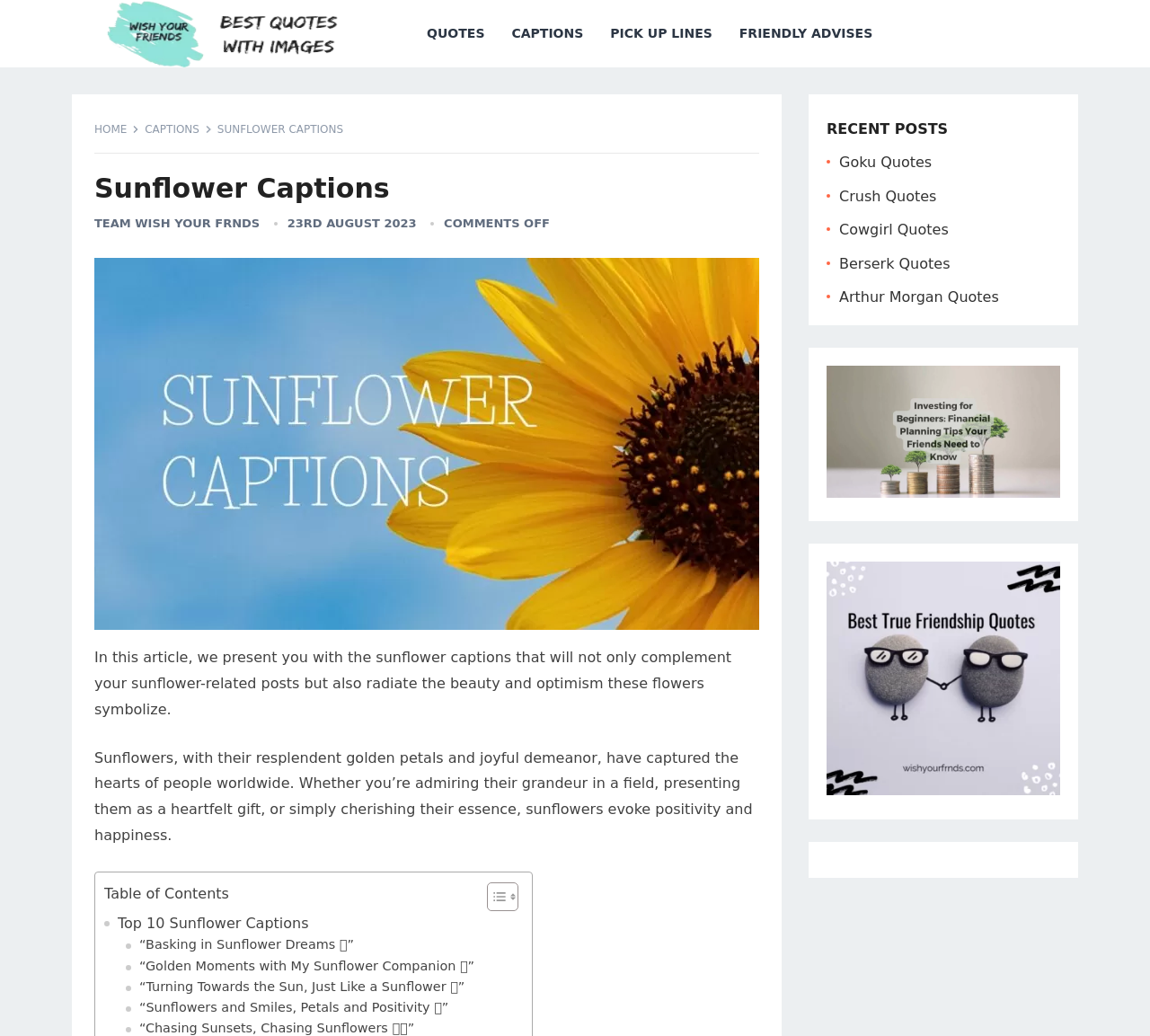Can you specify the bounding box coordinates for the region that should be clicked to fulfill this instruction: "View the 'Top 10 Sunflower Captions'".

[0.102, 0.88, 0.268, 0.902]